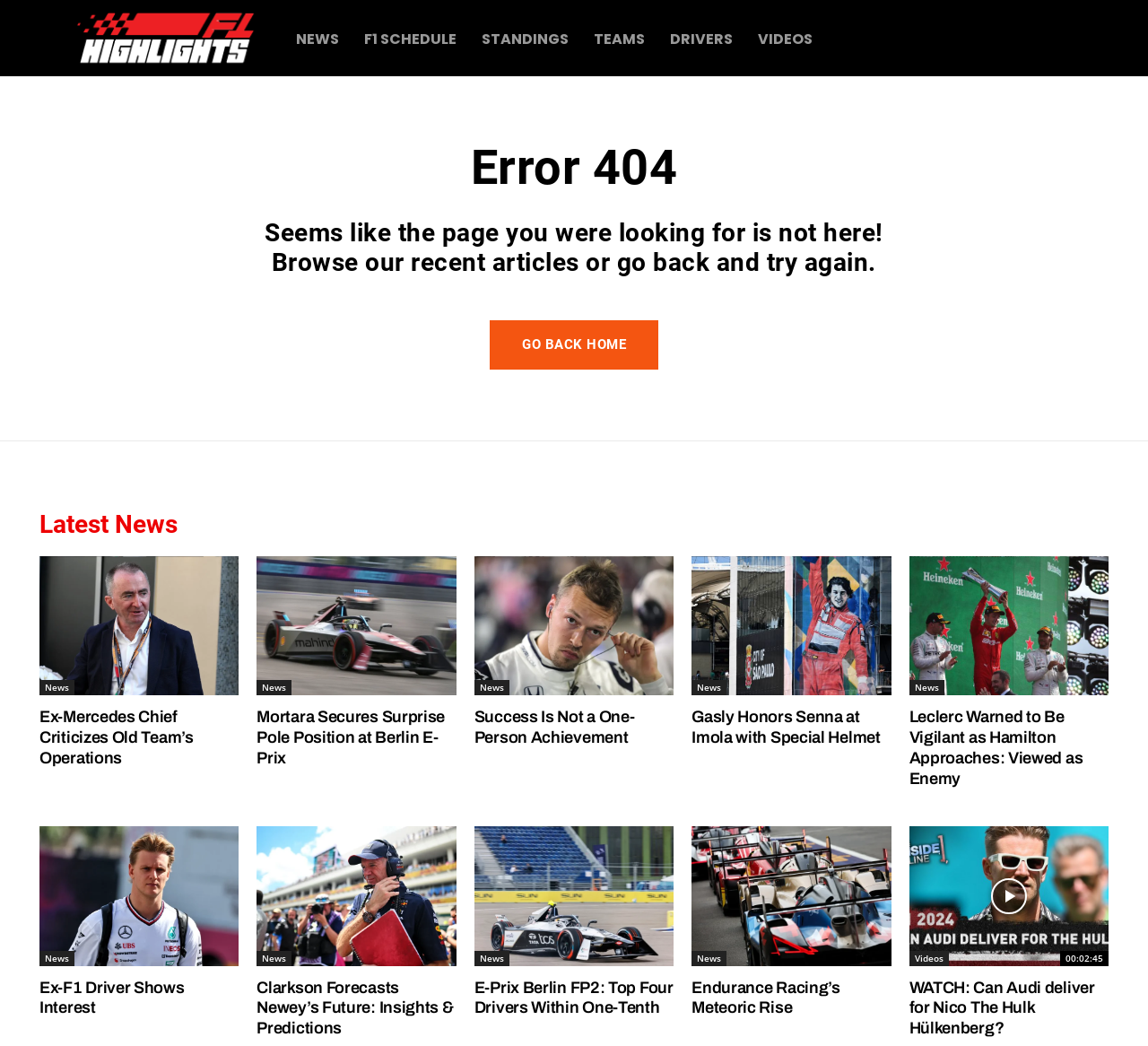Please identify the bounding box coordinates of the element's region that should be clicked to execute the following instruction: "Click the NEWS link". The bounding box coordinates must be four float numbers between 0 and 1, i.e., [left, top, right, bottom].

[0.247, 0.029, 0.306, 0.046]